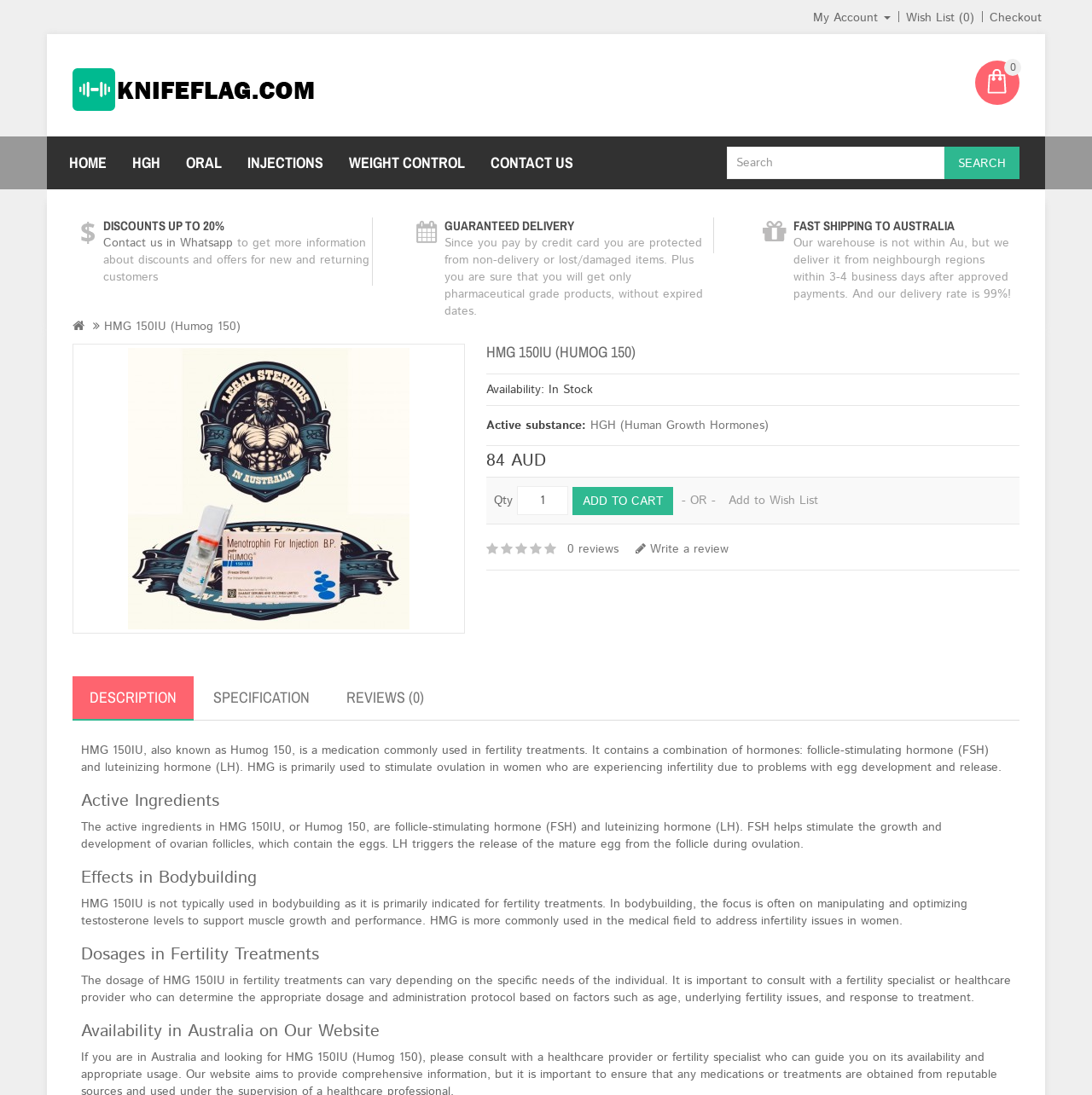Please provide the bounding box coordinates for the element that needs to be clicked to perform the instruction: "Contact us on WhatsApp". The coordinates must consist of four float numbers between 0 and 1, formatted as [left, top, right, bottom].

[0.095, 0.214, 0.213, 0.23]